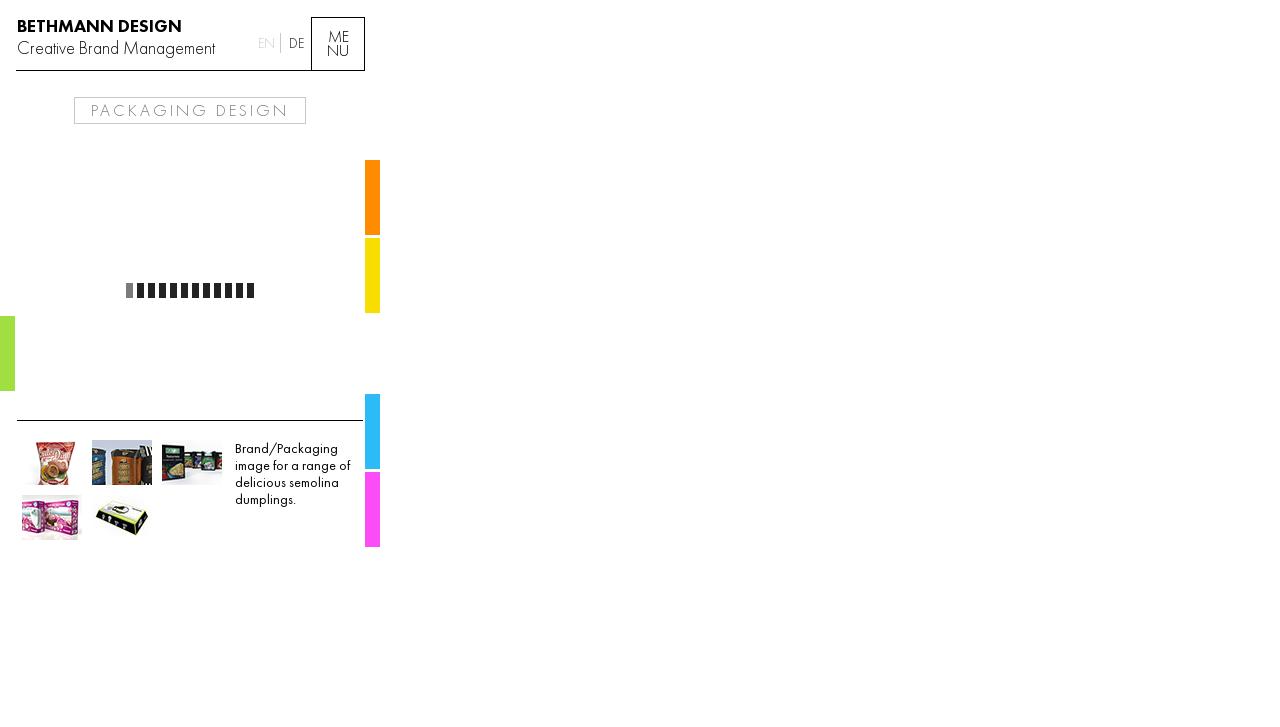Please answer the following question as detailed as possible based on the image: 
How many language options are available?

I counted the number of language options by looking at the links 'EN' and 'DE' which are likely to be language options.